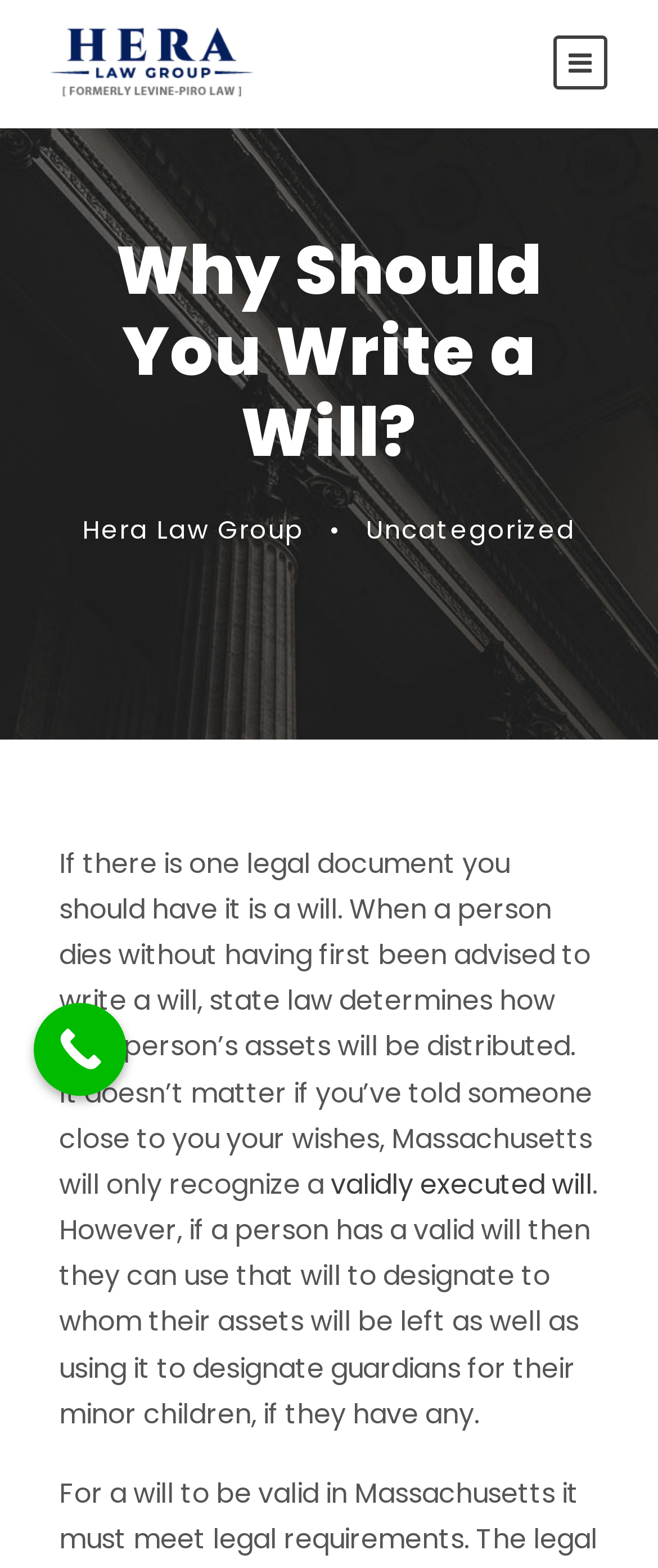What is the purpose of a will?
Could you give a comprehensive explanation in response to this question?

According to the webpage, a will allows a person to designate to whom their assets will be left, as well as designate guardians for their minor children, if they have any. This is stated in the paragraph of text that starts with 'If there is one legal document you should have it is a will...'.